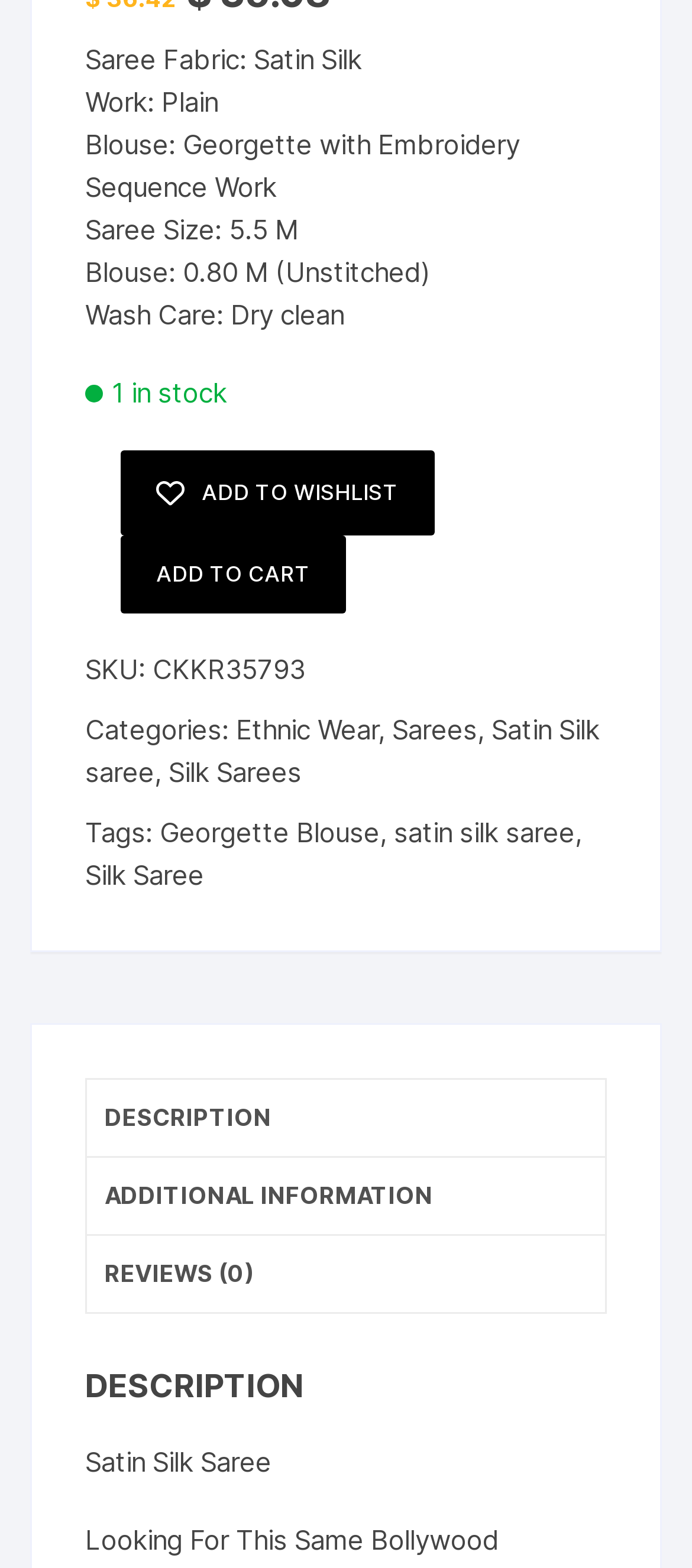Please specify the bounding box coordinates of the clickable region necessary for completing the following instruction: "View additional information". The coordinates must consist of four float numbers between 0 and 1, i.e., [left, top, right, bottom].

[0.126, 0.739, 0.874, 0.788]